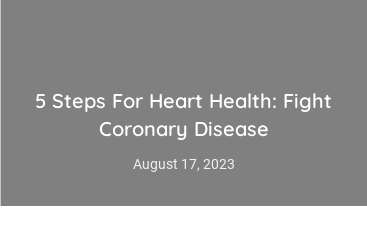Provide a short, one-word or phrase answer to the question below:
Is the font of the title modern?

Yes